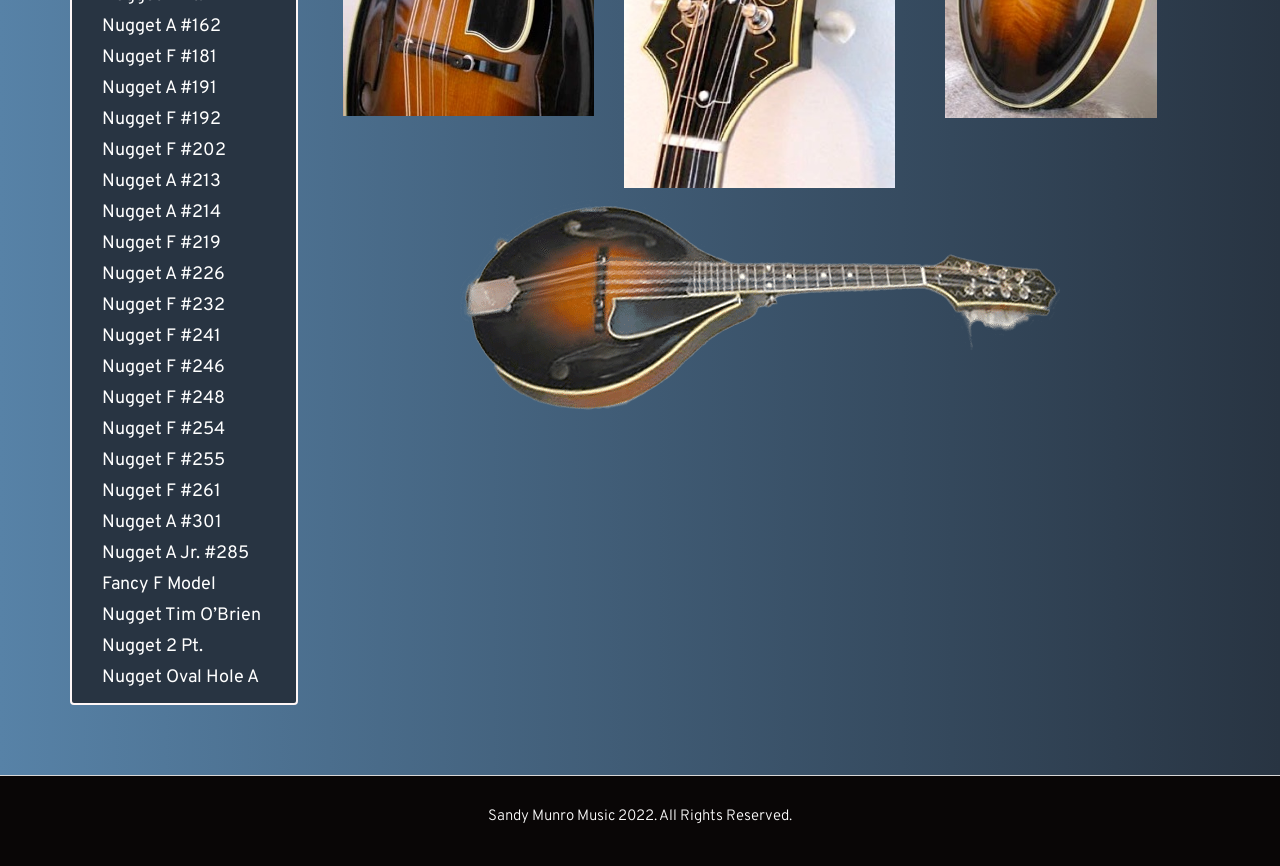Provide the bounding box coordinates of the UI element this sentence describes: "Nugget A #226".

[0.064, 0.299, 0.191, 0.335]